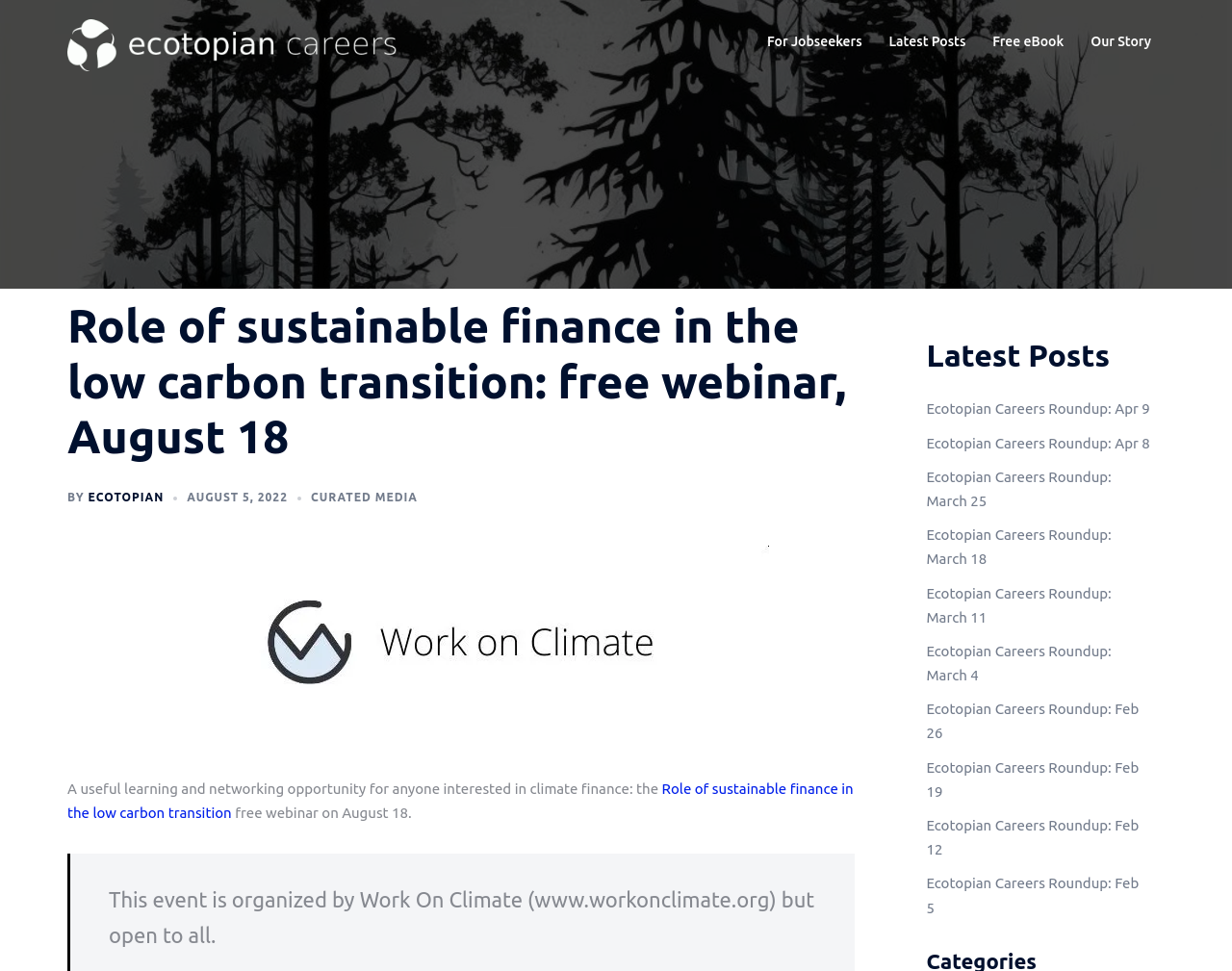From the webpage screenshot, predict the bounding box of the UI element that matches this description: "Ecotopian Careers Roundup: Feb 19".

[0.752, 0.782, 0.924, 0.823]